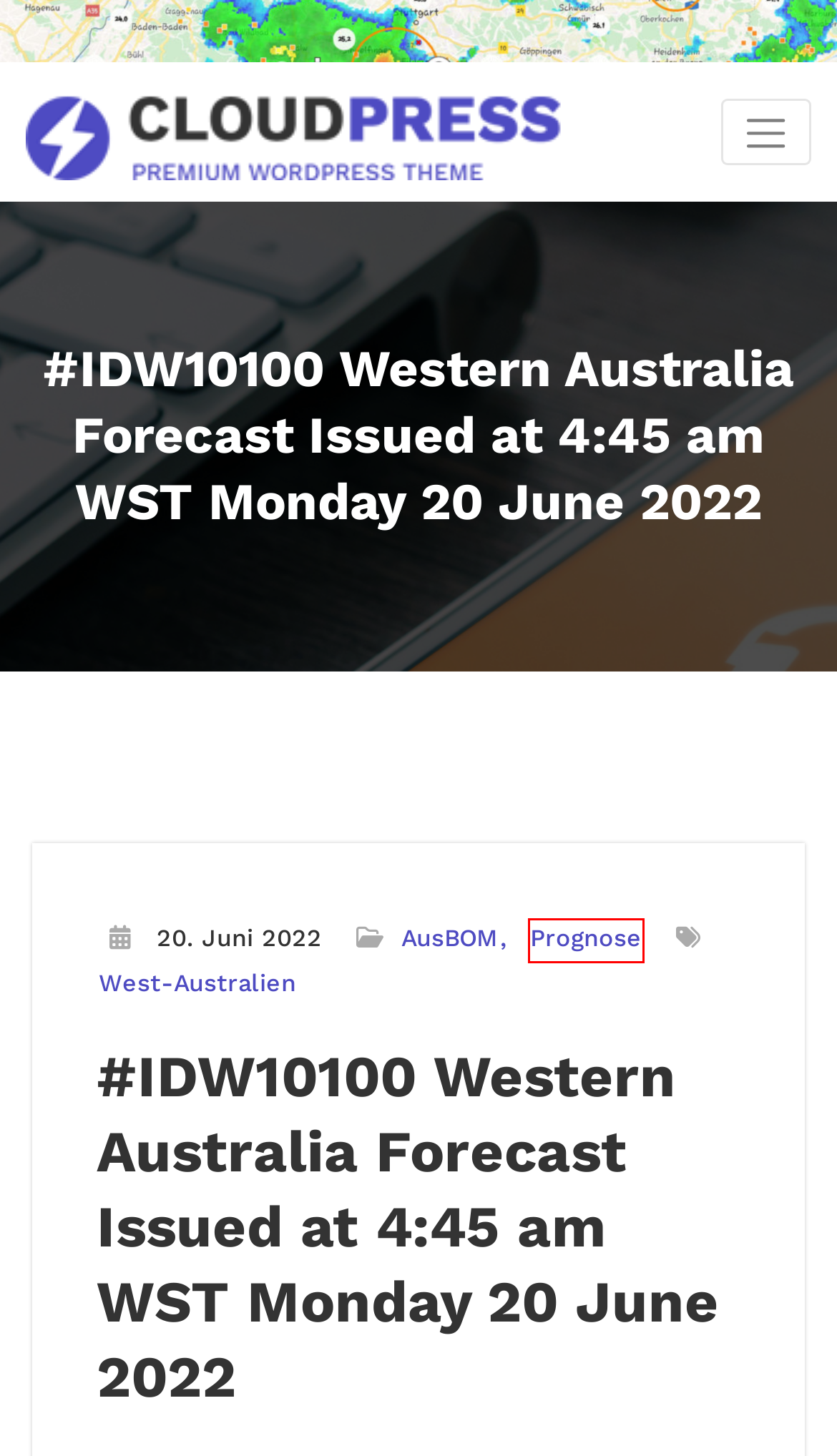Observe the provided screenshot of a webpage that has a red rectangle bounding box. Determine the webpage description that best matches the new webpage after clicking the element inside the red bounding box. Here are the candidates:
A. Prognose – Blog @ Filderstadtweather
B. Blog @ Filderstadtweather – Weather and more …
C. Perth Weather Forecast | Today's Local Weather Forecast
D. NO2: gleitende 12-Monats-Mittelwerte - Landesanstalt für Umwelt Baden-Württemberg
E. West-Australien – Blog @ Filderstadtweather
F. Perth Weather
G. AusBOM – Blog @ Filderstadtweather
H. Wetter und Klima - Deutscher Wetterdienst   -  Warnkarte Baden-Württemberg

A